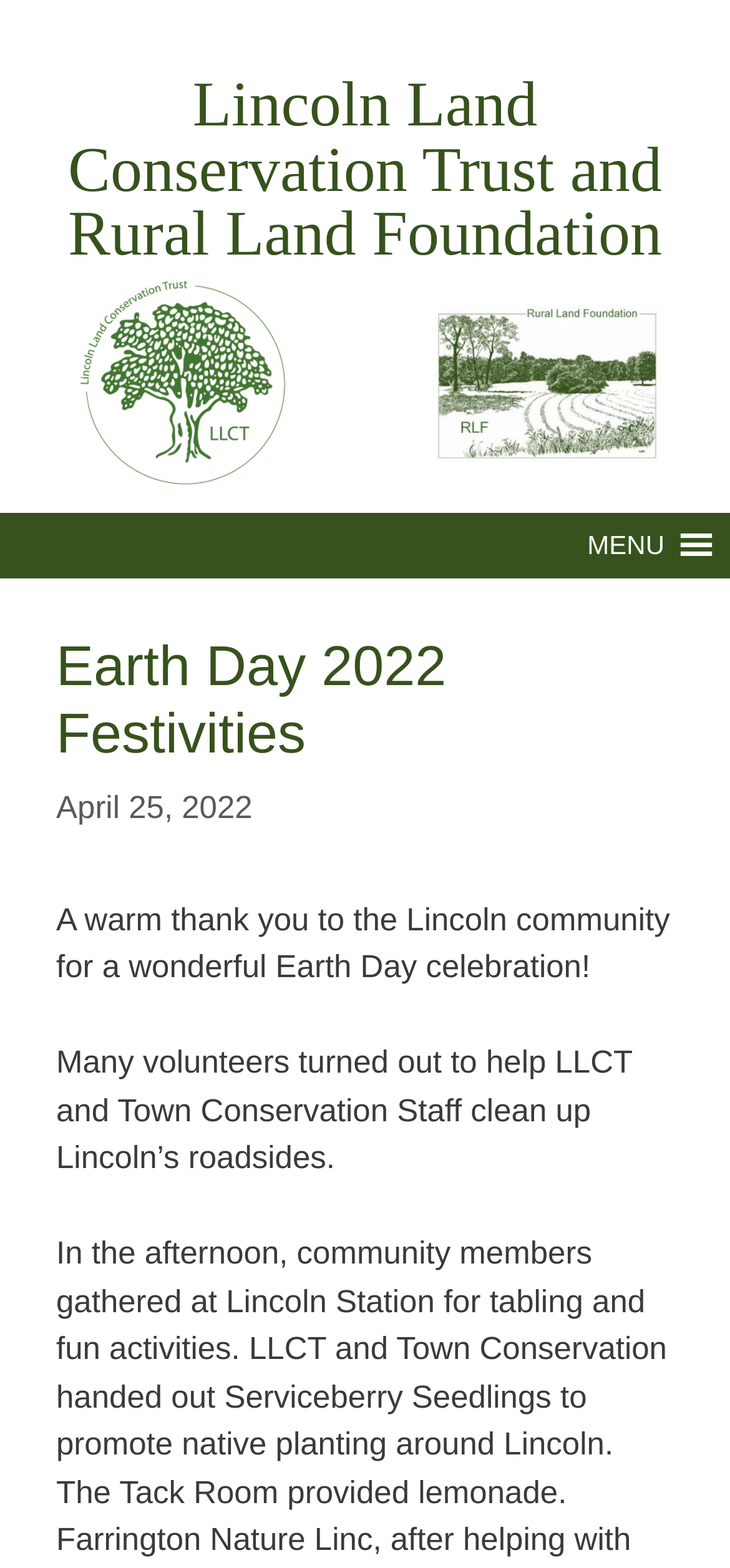Please provide the bounding box coordinates for the UI element as described: "MENUMENU". The coordinates must be four floats between 0 and 1, represented as [left, top, right, bottom].

[0.805, 0.327, 0.91, 0.368]